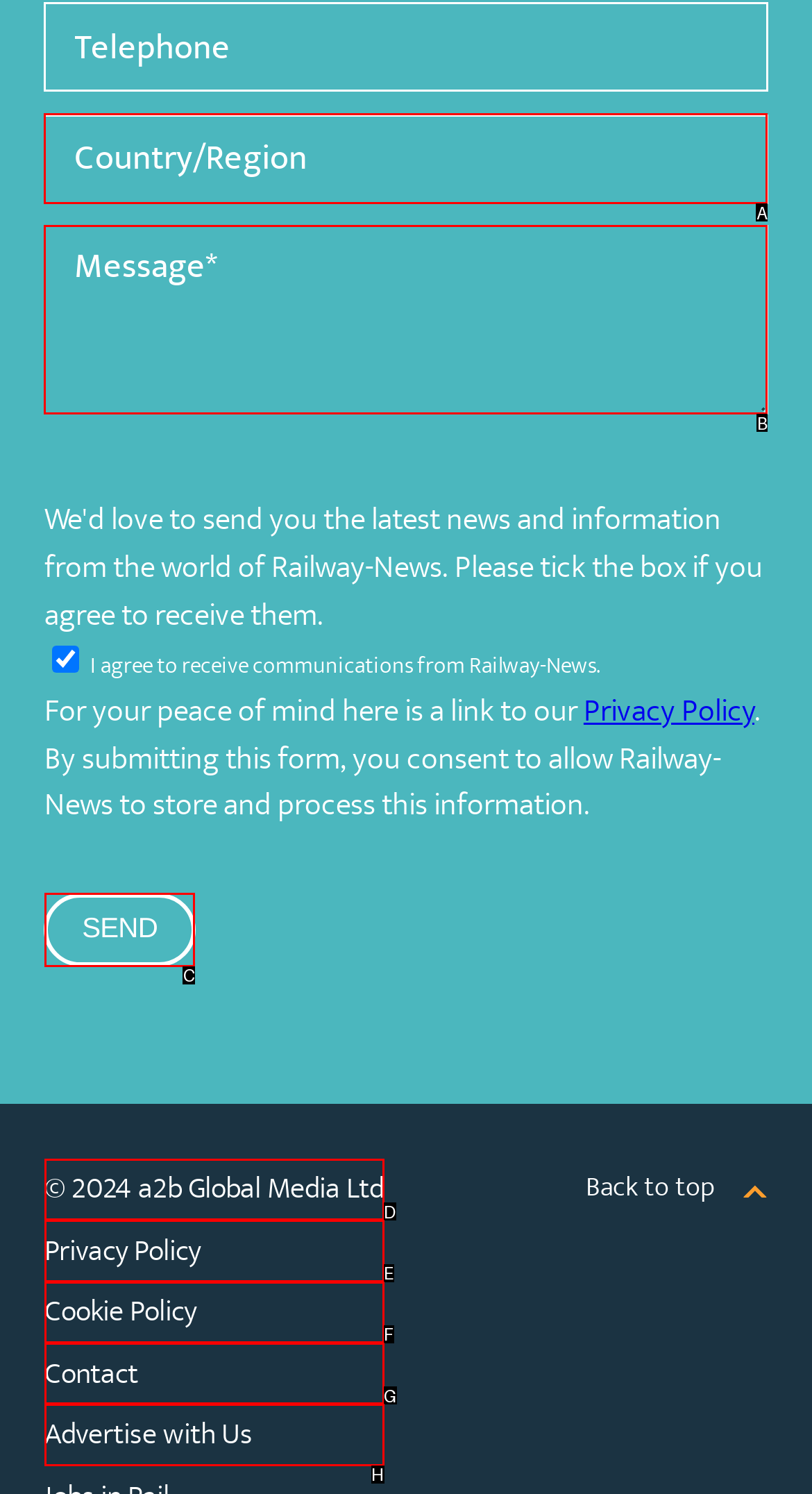Which choice should you pick to execute the task: Click send
Respond with the letter associated with the correct option only.

C